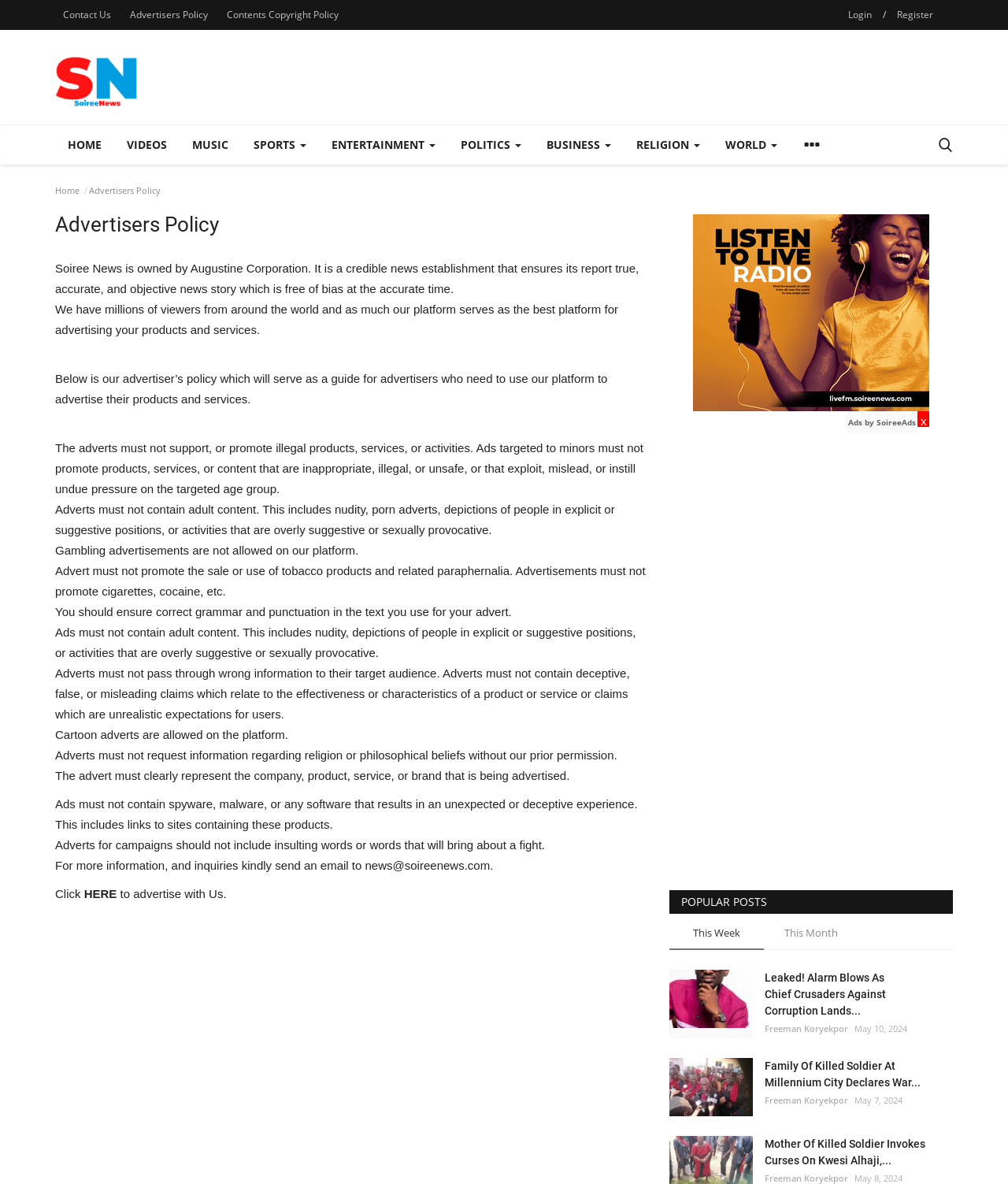What is the email address for inquiries?
Look at the image and provide a detailed response to the question.

The email address for inquiries can be found in the static text 'For more information, and inquiries kindly send an email to news@soireenews.com' which is located at the bottom of the webpage.